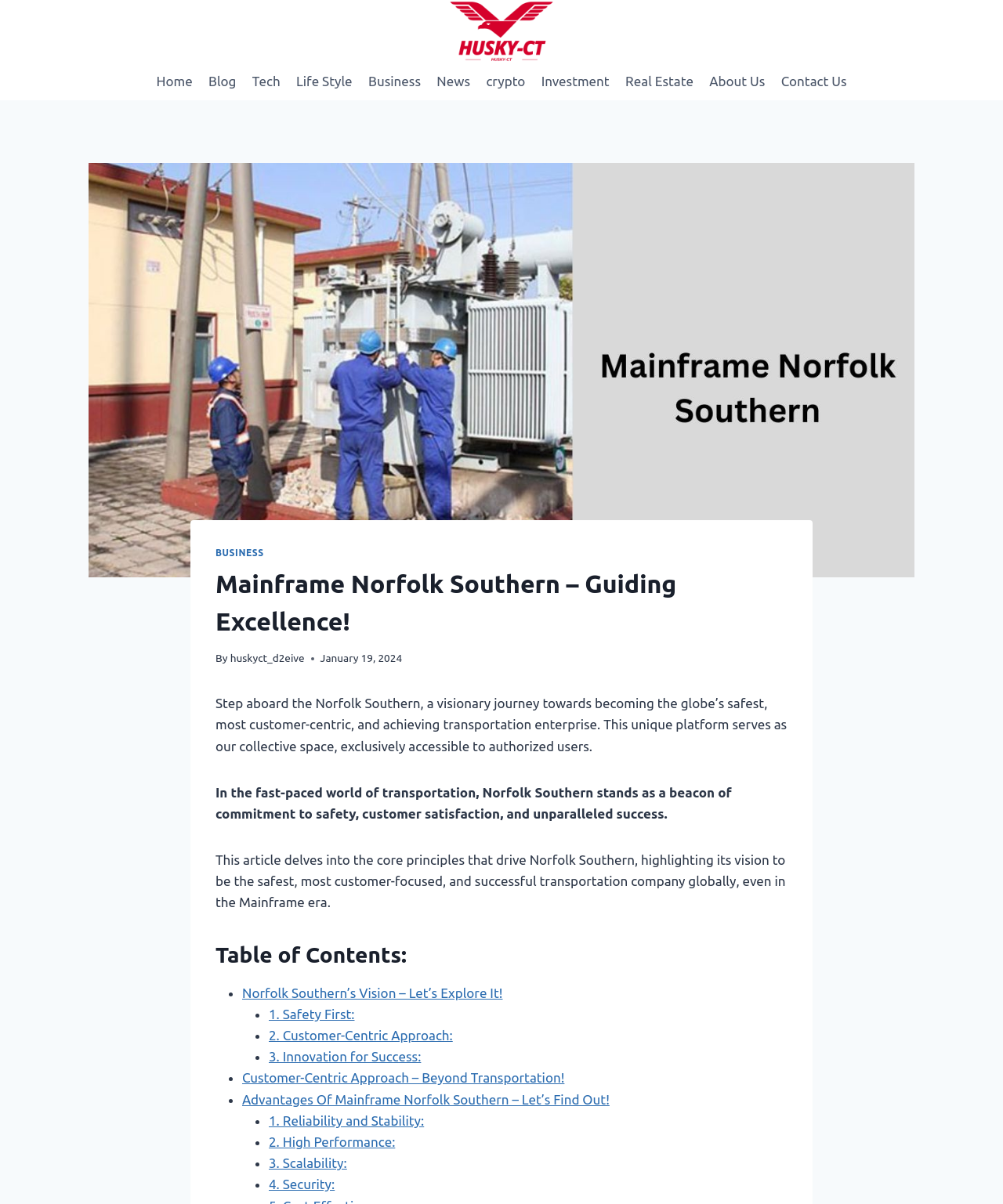What is the purpose of the platform?
Refer to the screenshot and respond with a concise word or phrase.

Exclusive space for authorized users